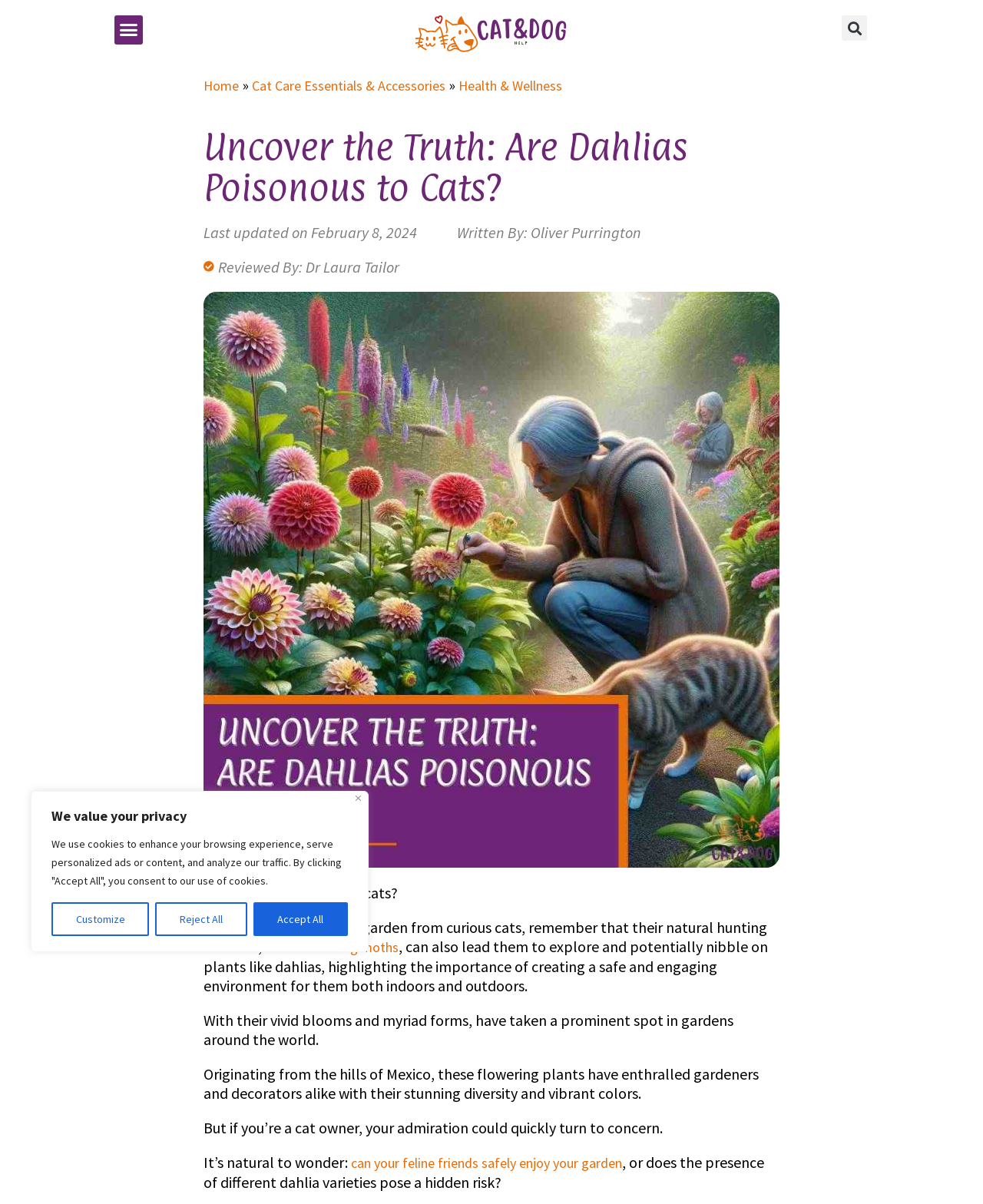Identify the bounding box for the described UI element. Provide the coordinates in (top-left x, top-left y, bottom-right x, bottom-right y) format with values ranging from 0 to 1: Health & Wellness

[0.466, 0.063, 0.572, 0.078]